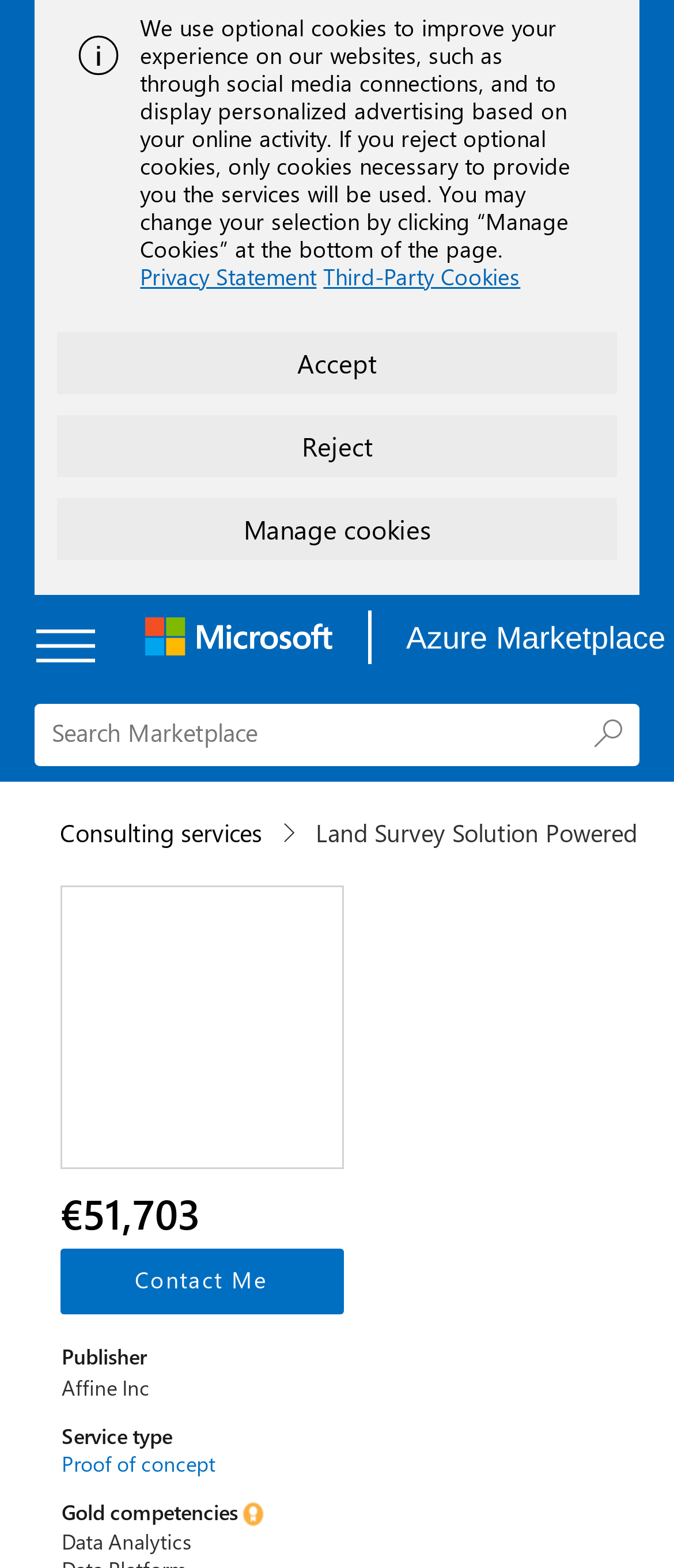Determine the bounding box coordinates for the region that must be clicked to execute the following instruction: "View Proof of concept".

[0.091, 0.924, 0.473, 0.942]